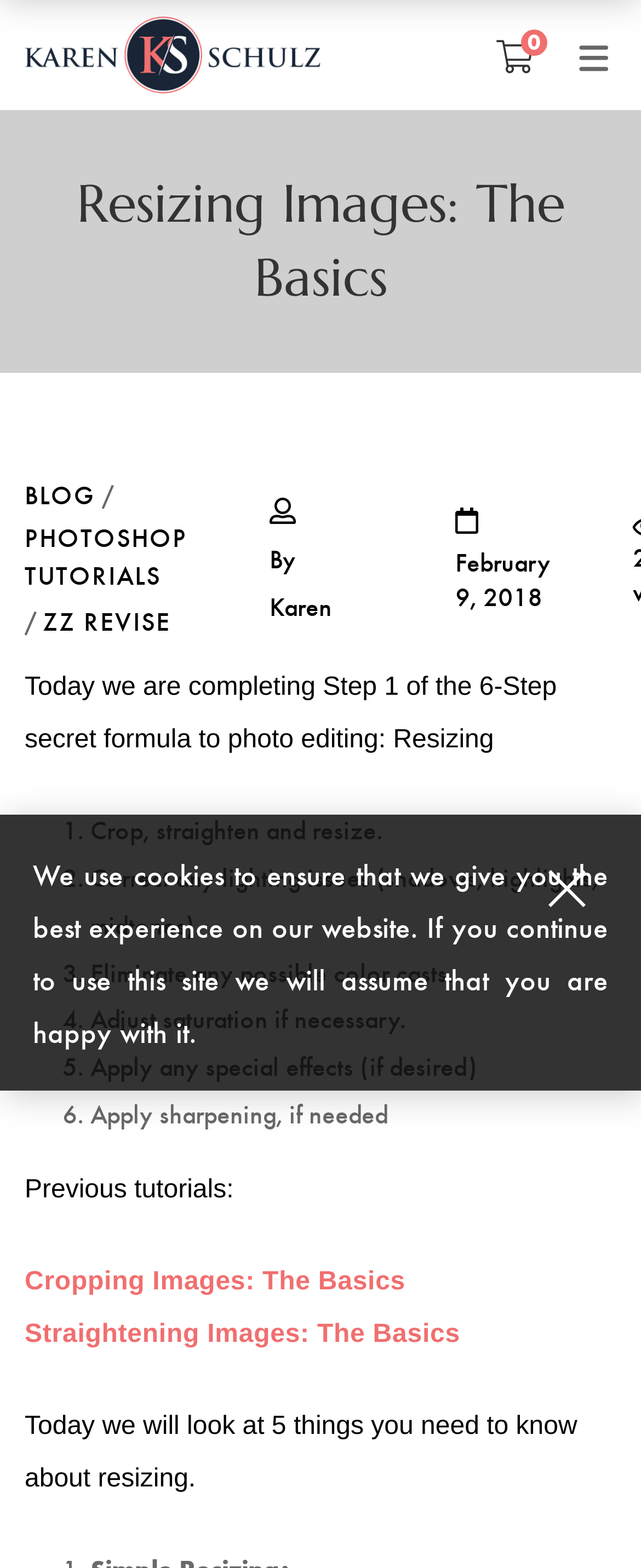What is the topic of the previous tutorial?
Based on the image, please offer an in-depth response to the question.

The topic of the previous tutorial can be found by looking at the link 'Cropping Images: The Basics' located at the bottom of the webpage. This link is labeled as 'Previous tutorials:'.